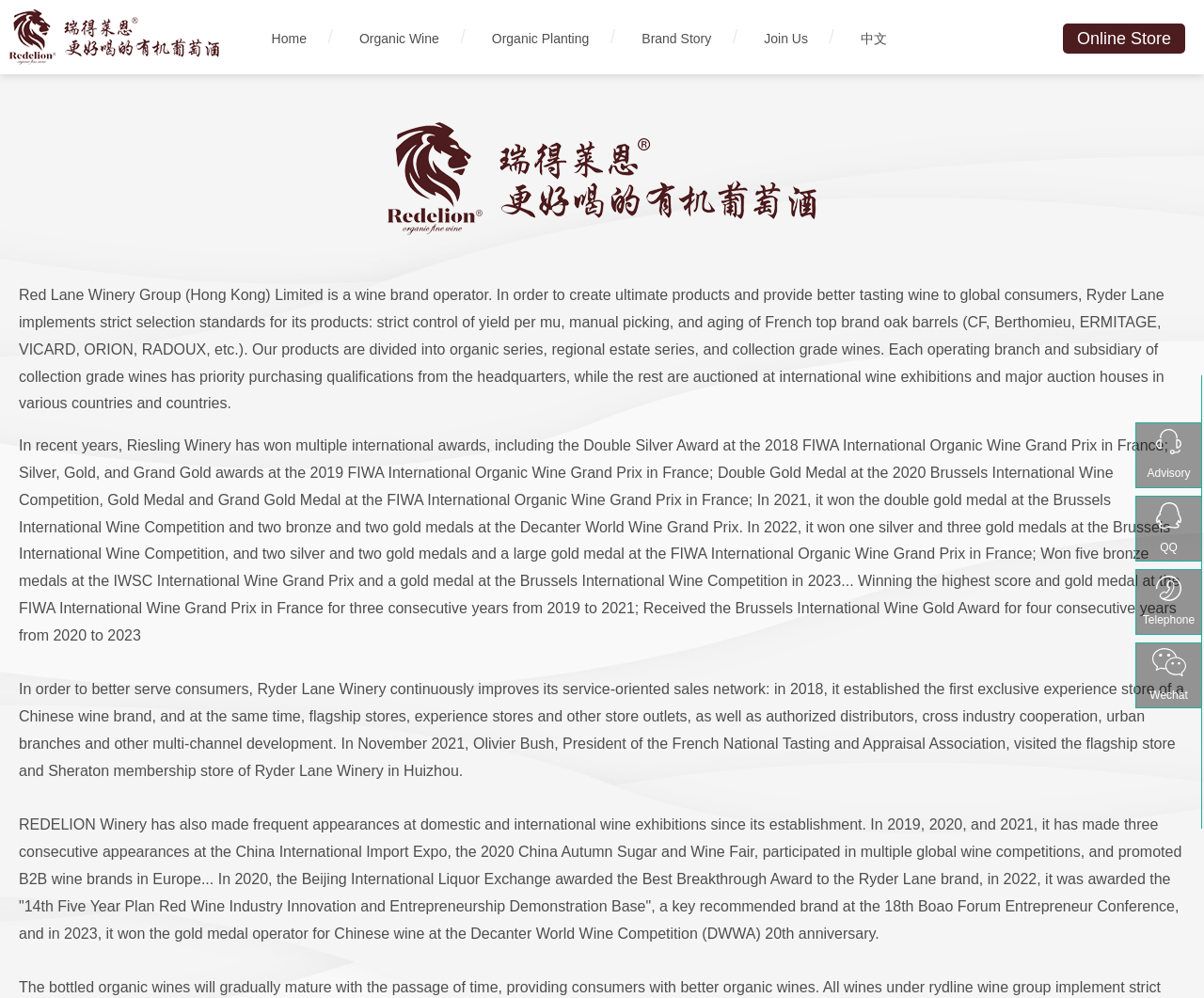From the element description: "Join Us", extract the bounding box coordinates of the UI element. The coordinates should be expressed as four float numbers between 0 and 1, in the order [left, top, right, bottom].

[0.628, 0.023, 0.677, 0.056]